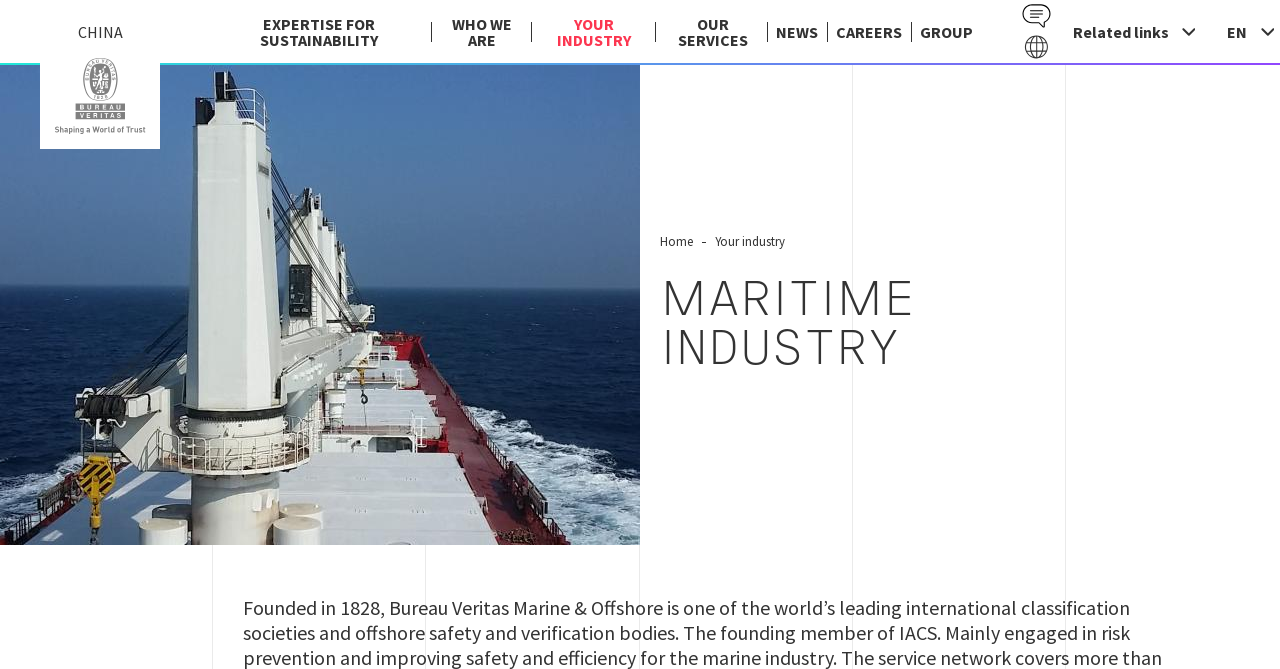Show the bounding box coordinates of the region that should be clicked to follow the instruction: "Explore your industry."

[0.415, 0.0, 0.514, 0.094]